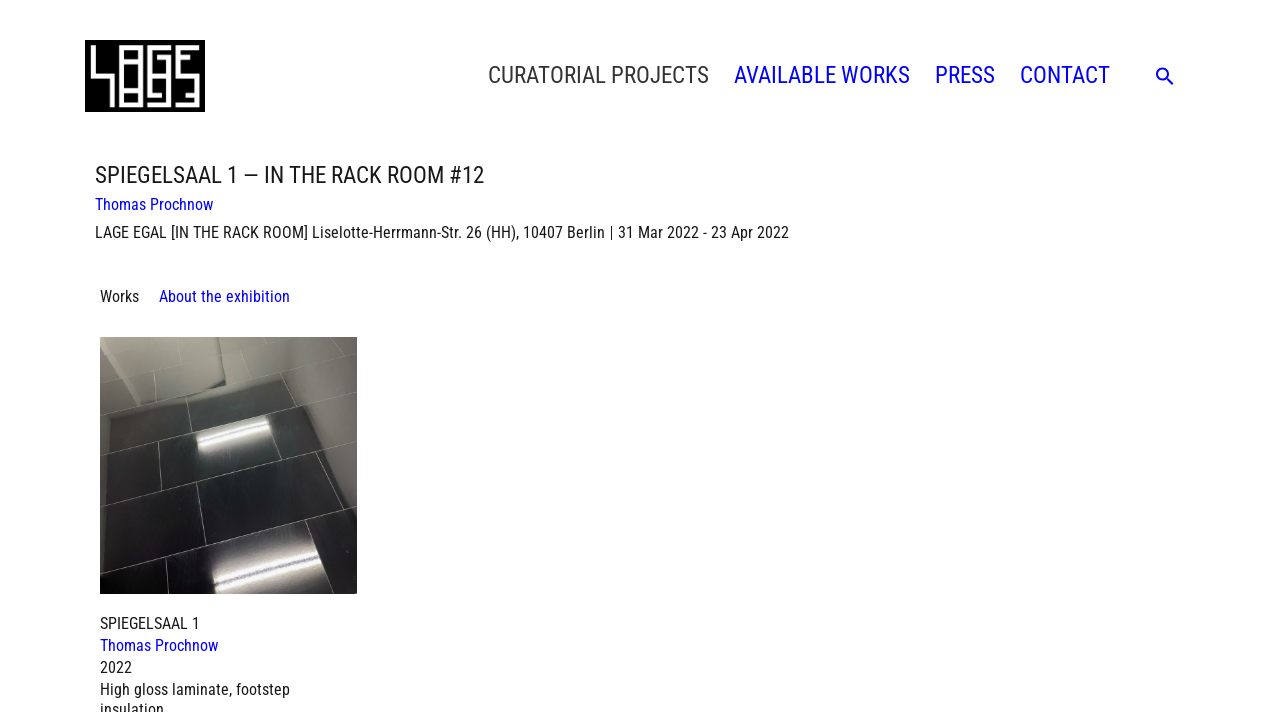Based on the element description Battery Operated Window Lights, identify the bounding box of the UI element in the given webpage screenshot. The coordinates should be in the format (top-left x, top-left y, bottom-right x, bottom-right y) and must be between 0 and 1.

None